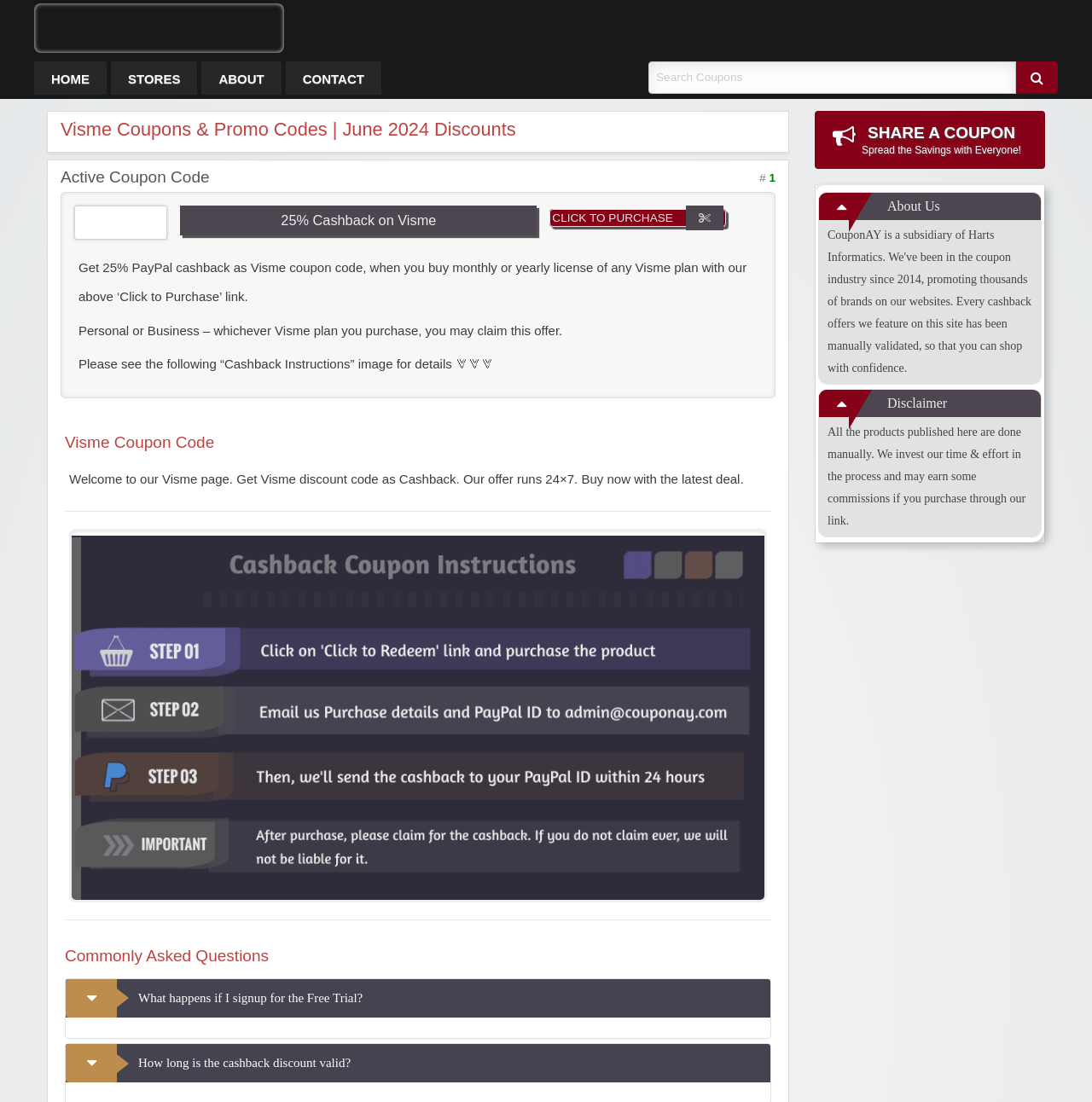Show the bounding box coordinates of the element that should be clicked to complete the task: "Read about cashback instructions".

[0.072, 0.324, 0.452, 0.337]